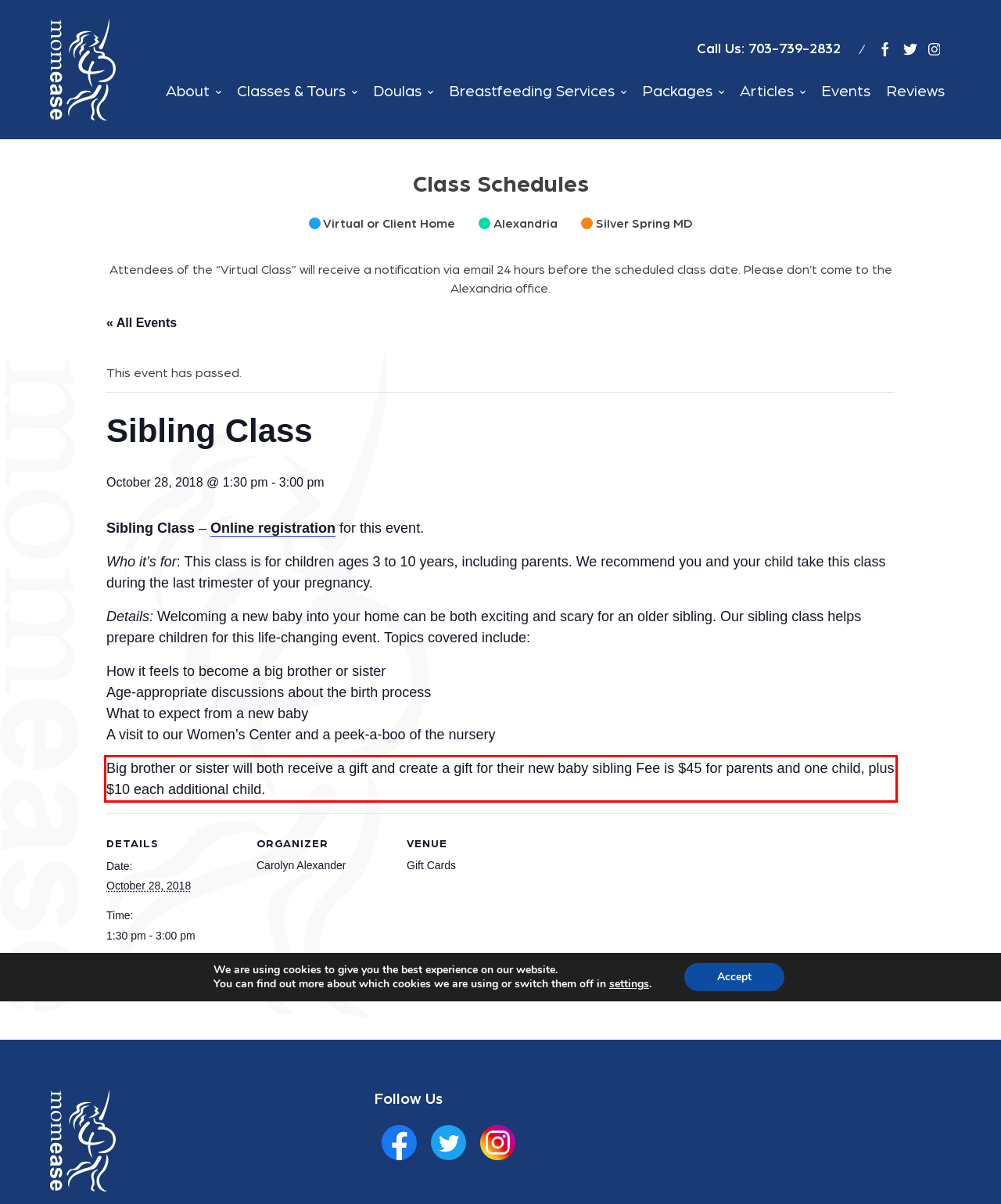Look at the screenshot of the webpage, locate the red rectangle bounding box, and generate the text content that it contains.

Big brother or sister will both receive a gift and create a gift for their new baby sibling Fee is $45 for parents and one child, plus $10 each additional child.